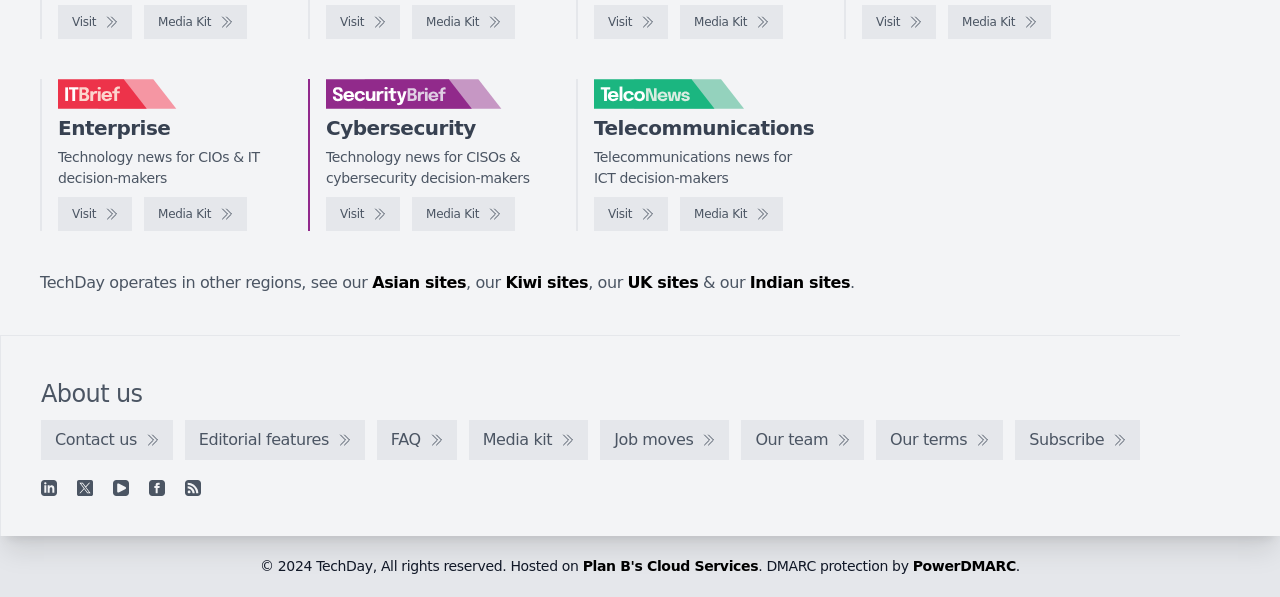What is the main topic of the website?
Use the screenshot to answer the question with a single word or phrase.

Technology news